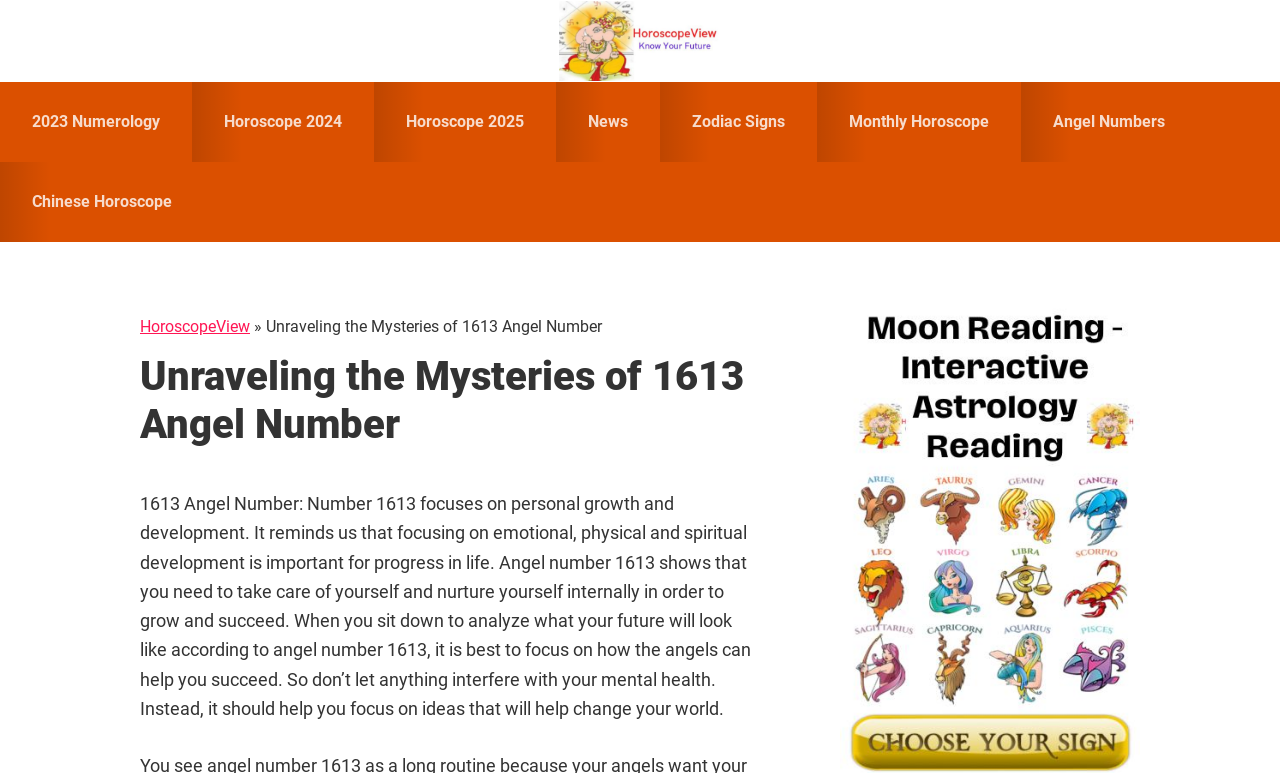Provide an in-depth caption for the contents of the webpage.

The webpage is about the 1613 Angel Number, focusing on personal growth and development. At the top, there are three "Skip to" links, allowing users to navigate to primary navigation, main content, or primary sidebar. 

Below these links, there is a prominent link to "HoroscopeView" on the top-left side of the page. 

The main navigation menu is located at the top of the page, spanning the full width. It contains nine links, including "2023 Numerology", "Horoscope 2024", "Horoscope 2025", "News", "Zodiac Signs", "Monthly Horoscope", "Angel Numbers", and "Chinese Horoscope". These links are arranged horizontally, with "2023 Numerology" on the left and "Chinese Horoscope" on the right.

Below the navigation menu, there is a large heading that reads "Unraveling the Mysteries of 1613 Angel Number". This heading is followed by a paragraph of text that explains the significance of the 1613 Angel Number, emphasizing the importance of emotional, physical, and spiritual development for progress in life. The text also advises taking care of one's mental health and focusing on ideas that can bring positive change.

On the right side of the page, there is a sidebar with a heading that reads "Primary Sidebar". However, the contents of the sidebar are not specified.